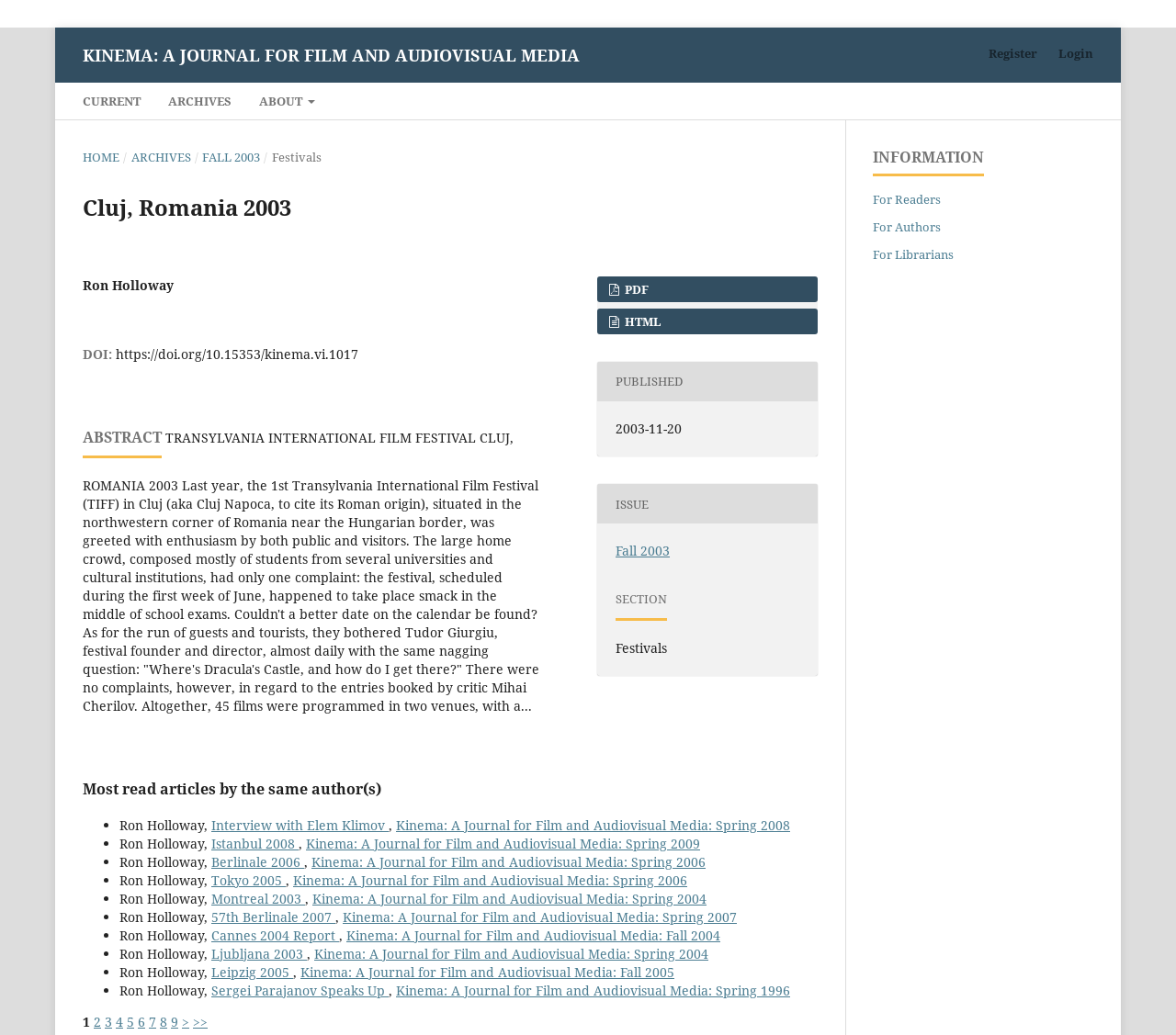Please provide the bounding box coordinates in the format (top-left x, top-left y, bottom-right x, bottom-right y). Remember, all values are floating point numbers between 0 and 1. What is the bounding box coordinate of the region described as: Interview with Elem Klimov

[0.18, 0.789, 0.33, 0.806]